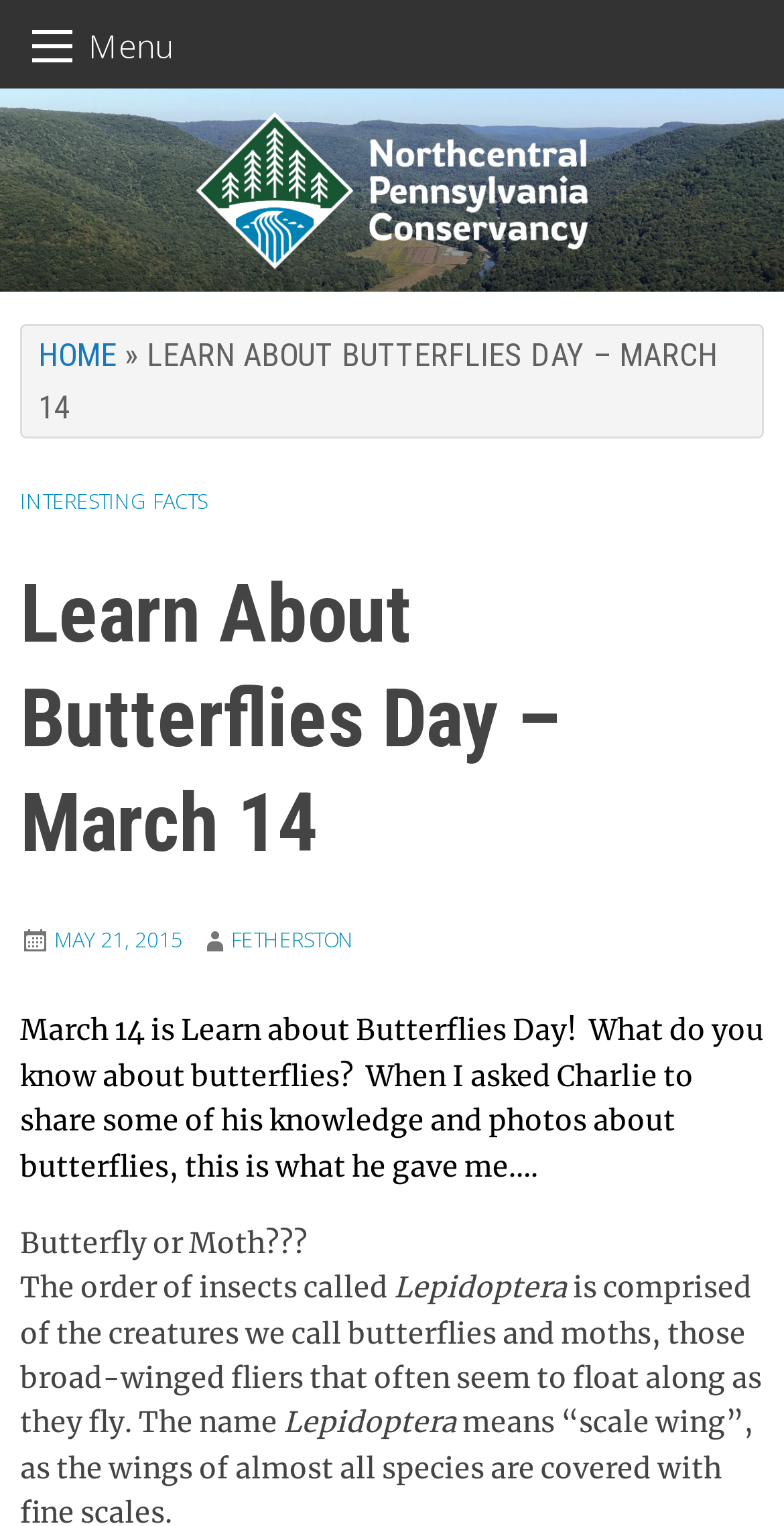Answer the question with a single word or phrase: 
What is the order of insects that includes butterflies and moths?

Lepidoptera